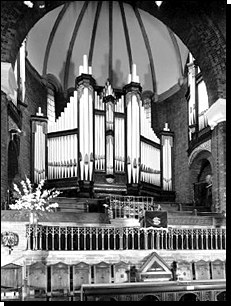Who constructed the pipe organ in 1905?
Examine the image and give a concise answer in one word or a short phrase.

W. G. Rendall